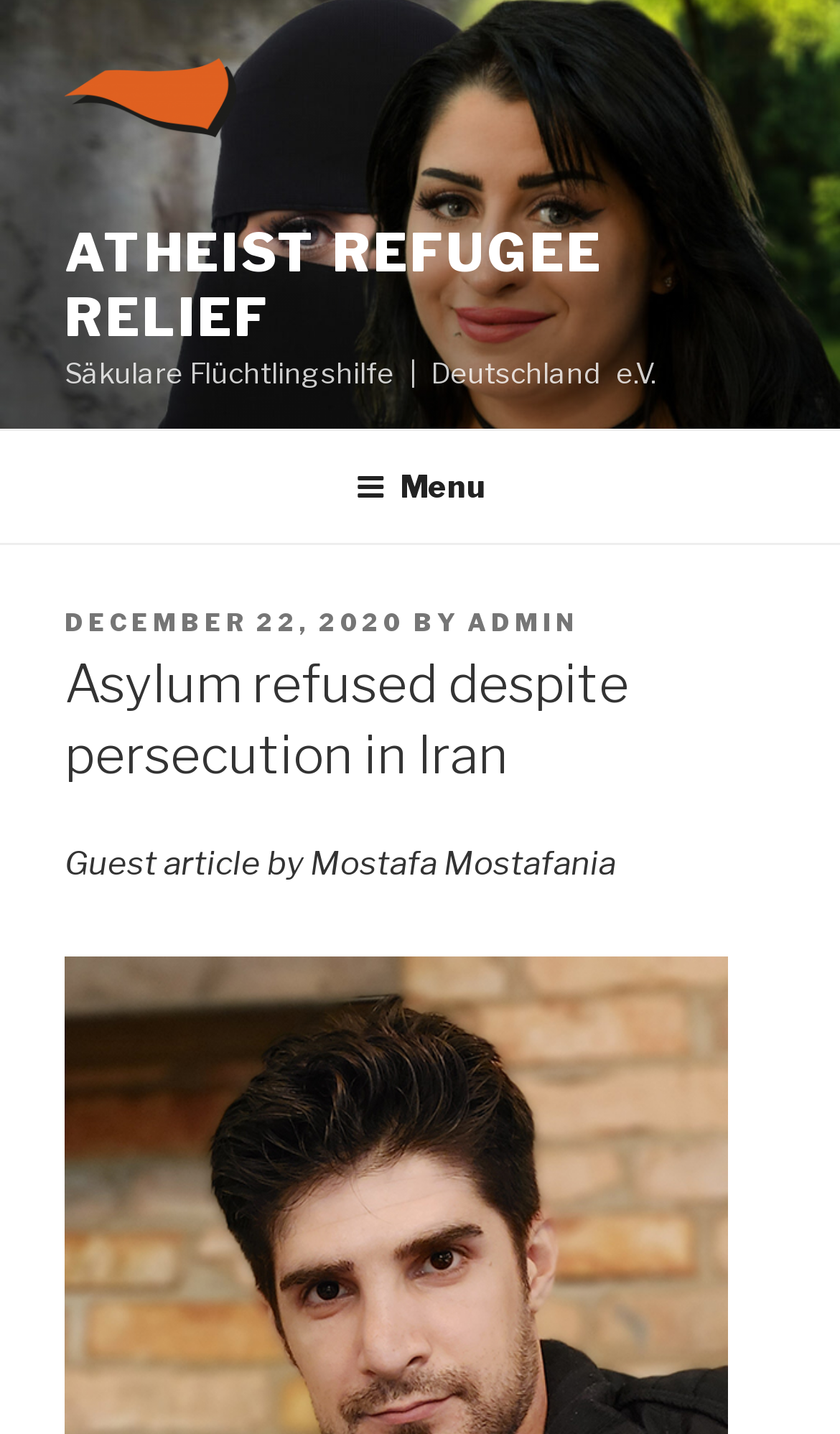Find and provide the bounding box coordinates for the UI element described here: "Gamble". The coordinates should be given as four float numbers between 0 and 1: [left, top, right, bottom].

None